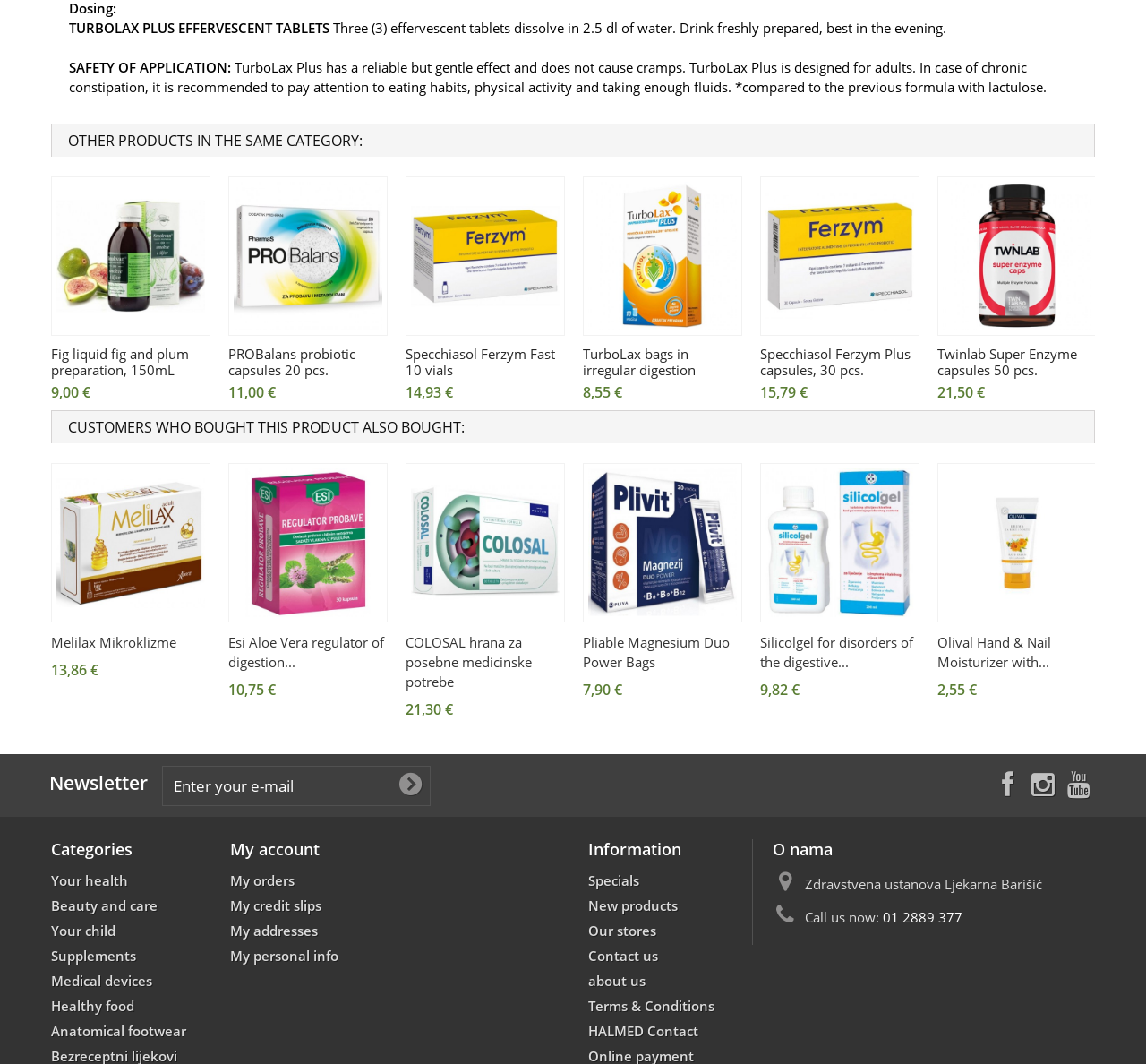Reply to the question with a brief word or phrase: What is the name of the product?

TurboLax Plus